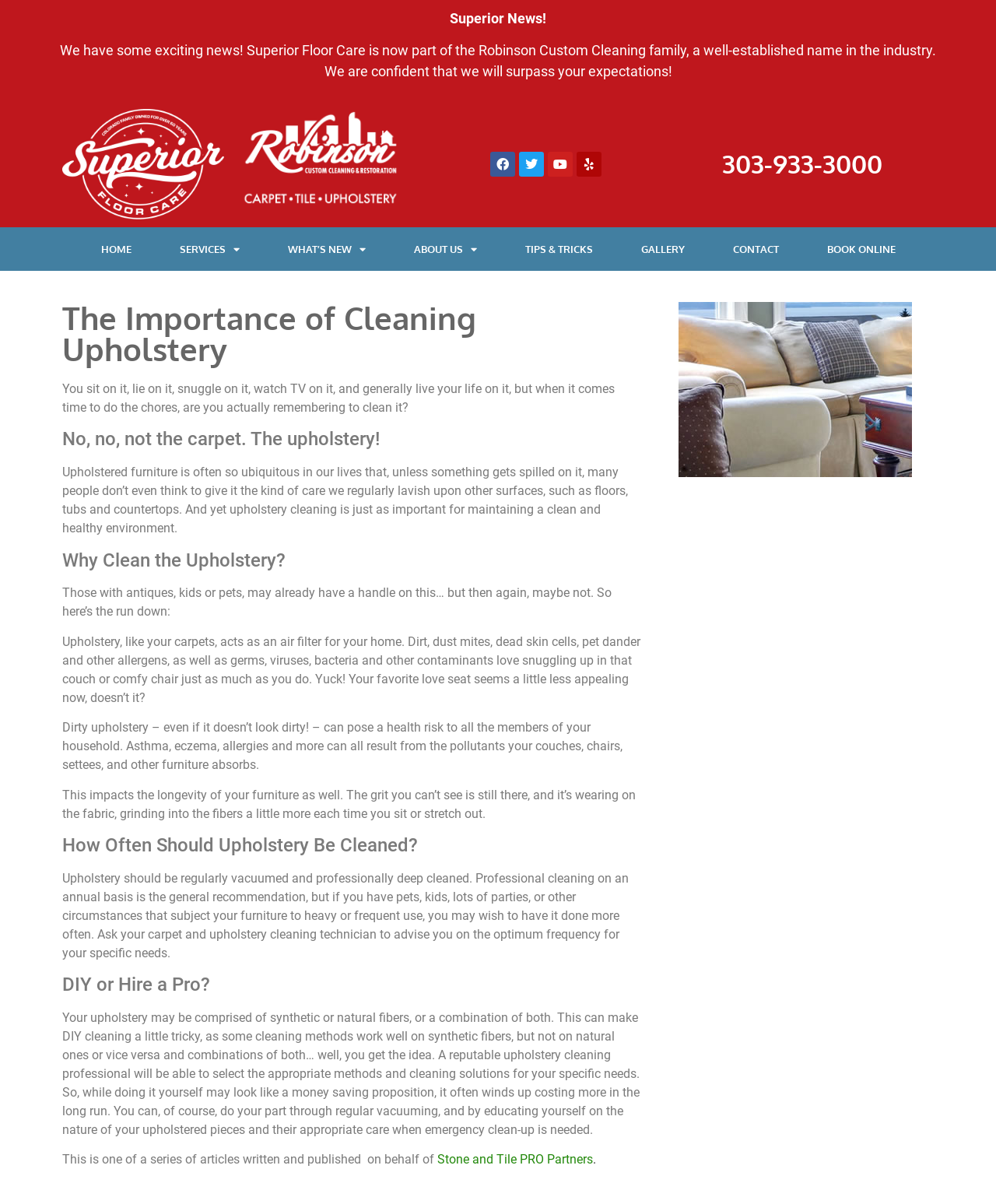Provide a comprehensive caption for the webpage.

This webpage is about the importance of cleaning upholstery, specifically in Denver, CO, and the surrounding areas. At the top, there is a banner with the title "Superior News!" and a brief announcement about Superior Floor Care joining the Robinson Custom Cleaning family. Below this, there is a section with social media links to Facebook, Twitter, YouTube, and Yelp, as well as a phone number and a link to the homepage.

The main content of the page is divided into sections, each with a heading. The first section, "The Importance of Cleaning Upholstery," explains that upholstered furniture is often overlooked when it comes to cleaning, but it's just as important as cleaning floors and other surfaces. The next section, "Why Clean the Upholstery?", lists reasons why cleaning upholstery is crucial, including the fact that it acts as an air filter, can pose health risks, and affects the longevity of the furniture.

The following sections discuss how often upholstery should be cleaned, with a recommendation of annual professional deep cleaning, and whether to DIY or hire a professional. The article concludes with a note about the importance of selecting the appropriate cleaning methods and solutions for specific types of upholstery fibers.

Throughout the page, there are several links to other pages, including the homepage, services, what's new, about us, tips and tricks, gallery, contact, and book online. There is also an image related to upholstery cleaning in Denver, CO, located near the top of the page.